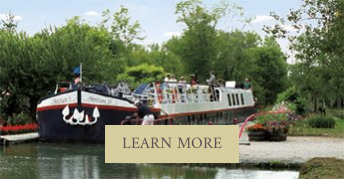What is French Country Waterways renowned for?
Please use the image to provide a one-word or short phrase answer.

Providing exceptional travel experiences